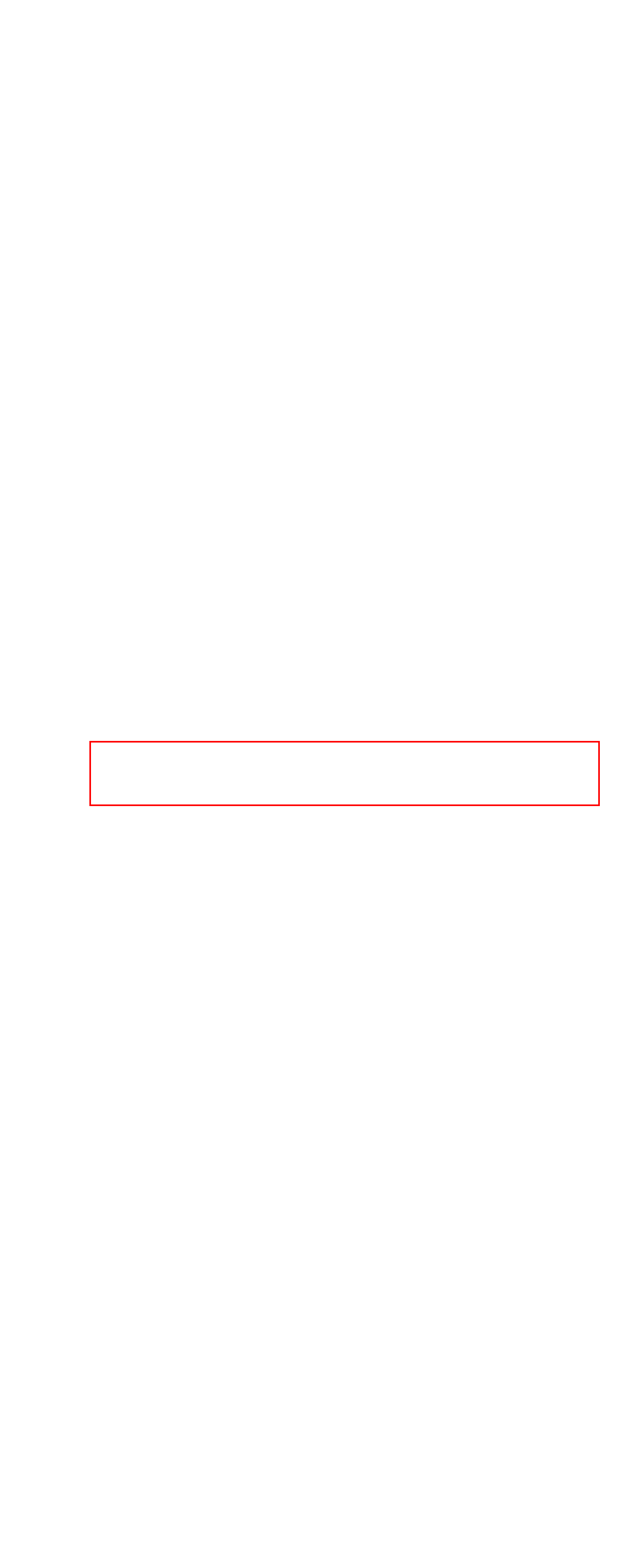Given a screenshot of a webpage with a red bounding box highlighting a UI element, choose the description that best corresponds to the new webpage after clicking the element within the red bounding box. Here are your options:
A. LAVTA | Fares Page
B. Bart Commuter
C. Class Pass
D. Dial-A-Ride and Para-Taxi
E. Routes & Schedules
F. ADA Compliancy
G. Title VI
H. Ace Commuters

G